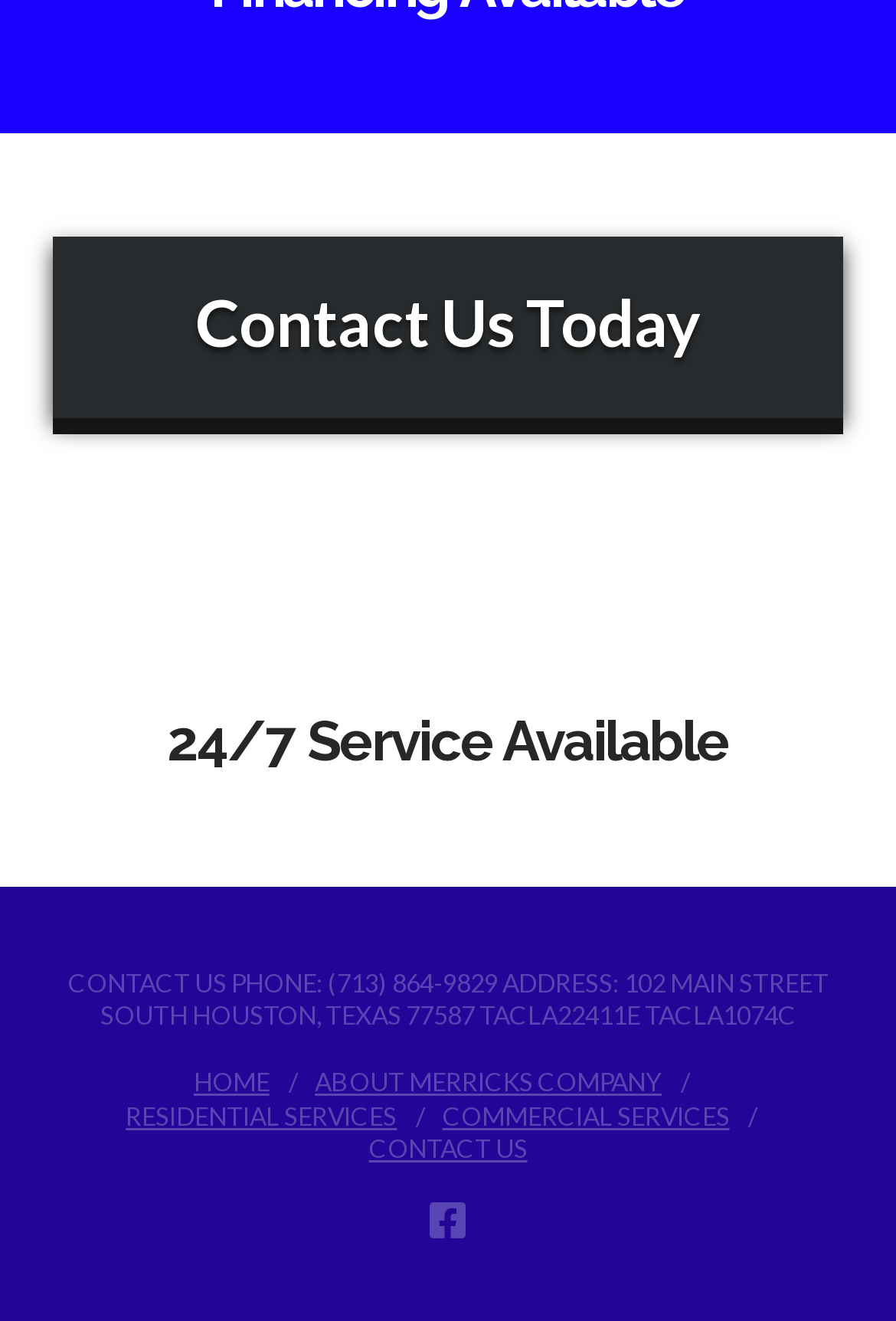What is the availability of the service?
Provide a one-word or short-phrase answer based on the image.

24/7